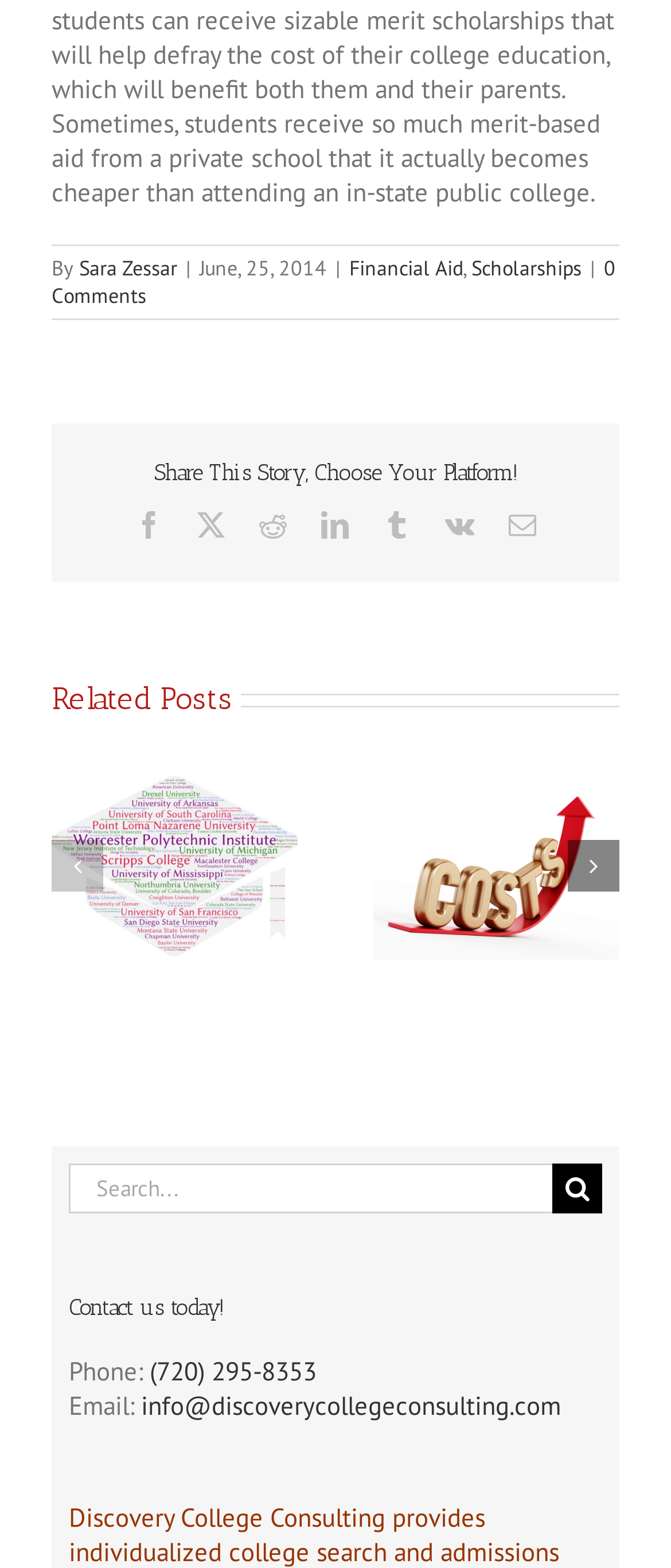Who wrote the article?
Provide a short answer using one word or a brief phrase based on the image.

Sara Zessar